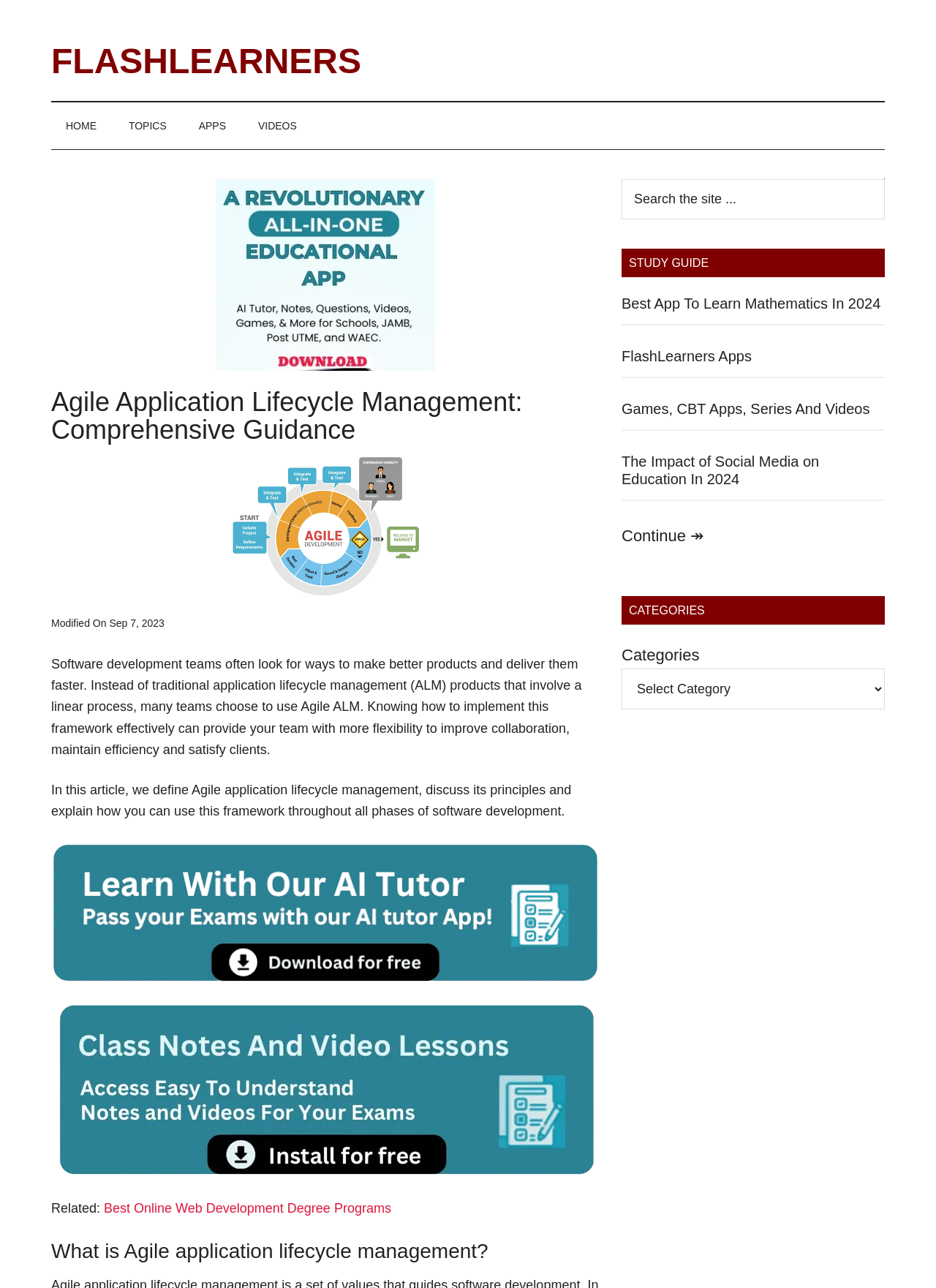Can you specify the bounding box coordinates of the area that needs to be clicked to fulfill the following instruction: "Read the article 'Best App To Learn Mathematics In 2024'"?

[0.664, 0.229, 0.945, 0.253]